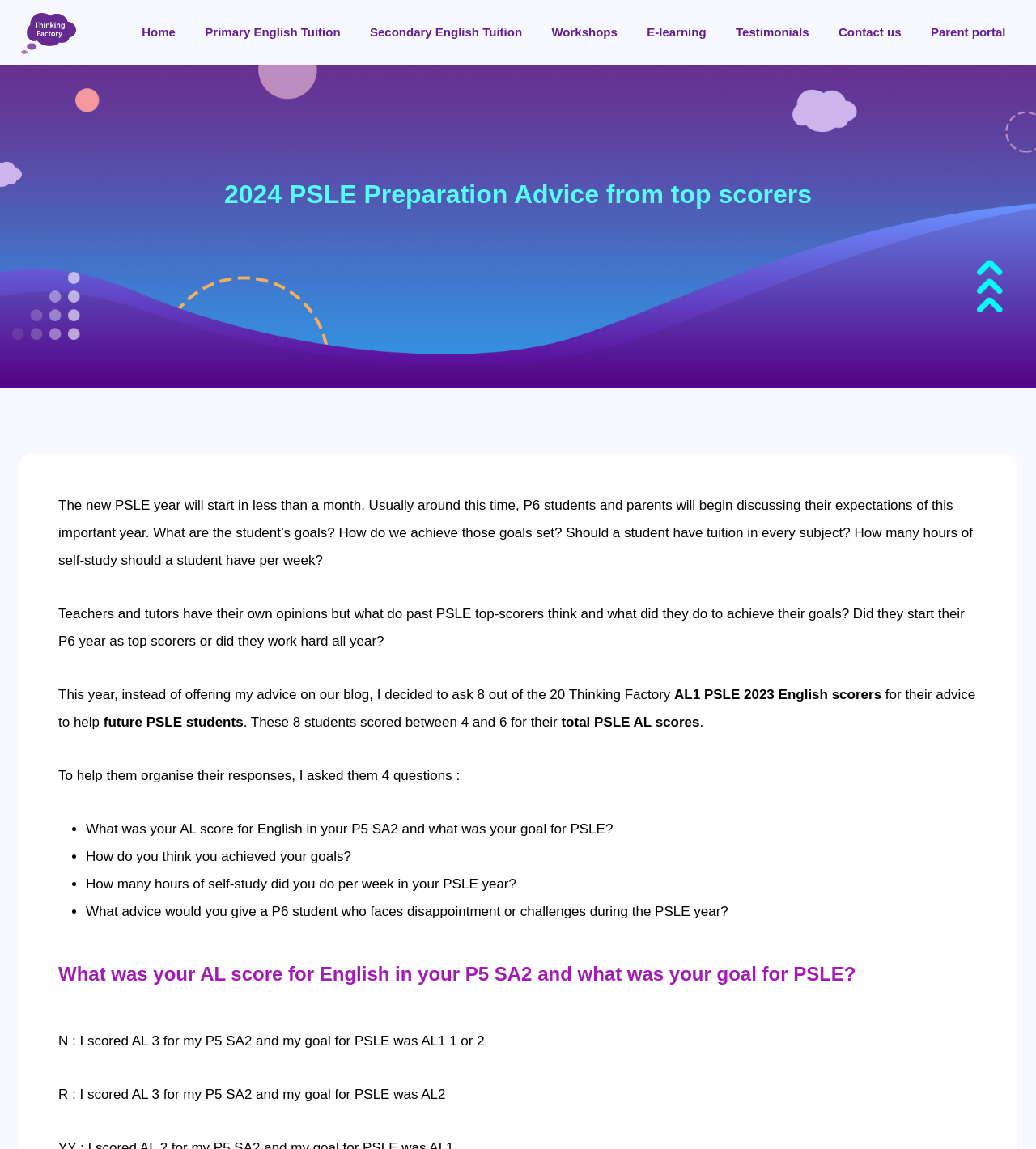How many students were asked for their advice?
Could you answer the question with a detailed and thorough explanation?

According to the webpage, the author asked 8 out of the 20 Thinking Factory AL1 PSLE 2023 English scorers for their advice to help future PSLE students.